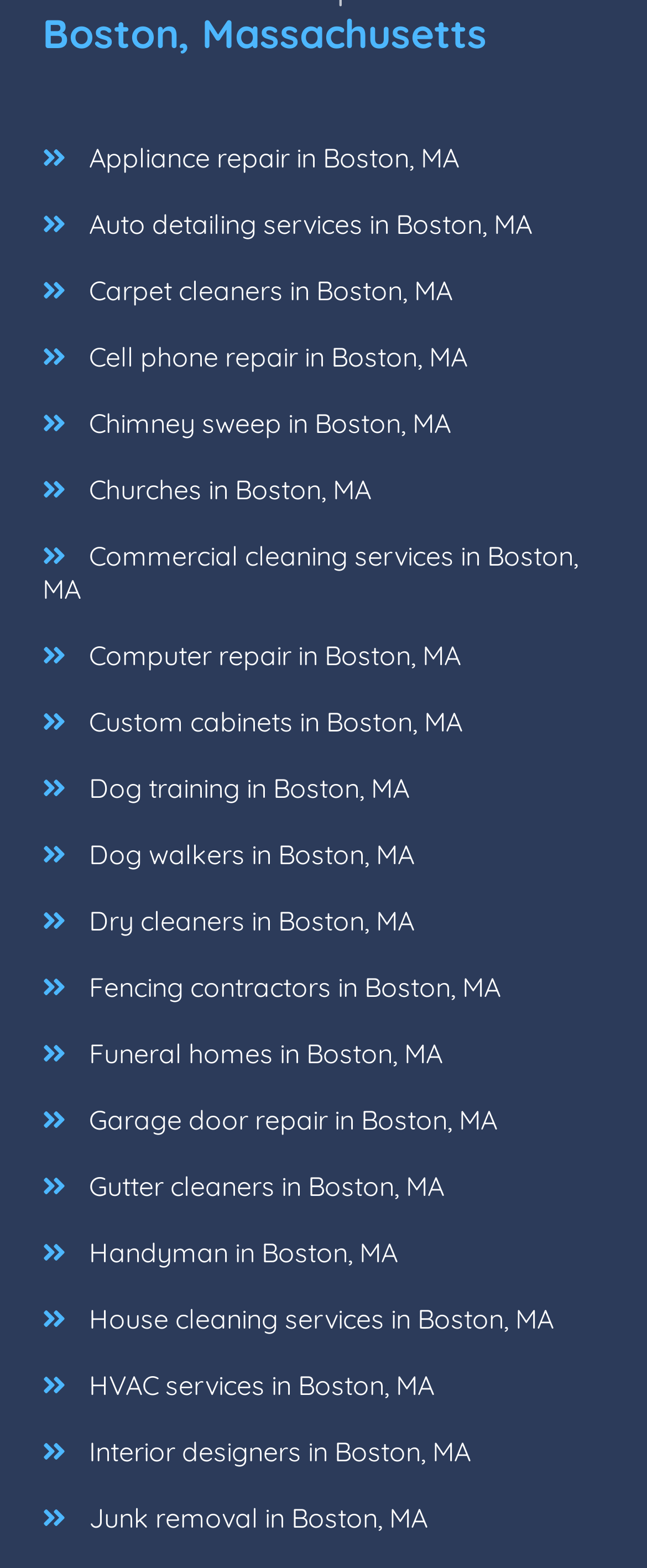What is the service provided by the 'Handyman in Boston, MA' link?
Utilize the information in the image to give a detailed answer to the question.

I determined the answer by analyzing the text 'Handyman in Boston, MA' which is a link with a bounding box coordinate of [0.102, 0.778, 0.64, 0.82]. This suggests that the link is related to home repair services provided by a handyman.